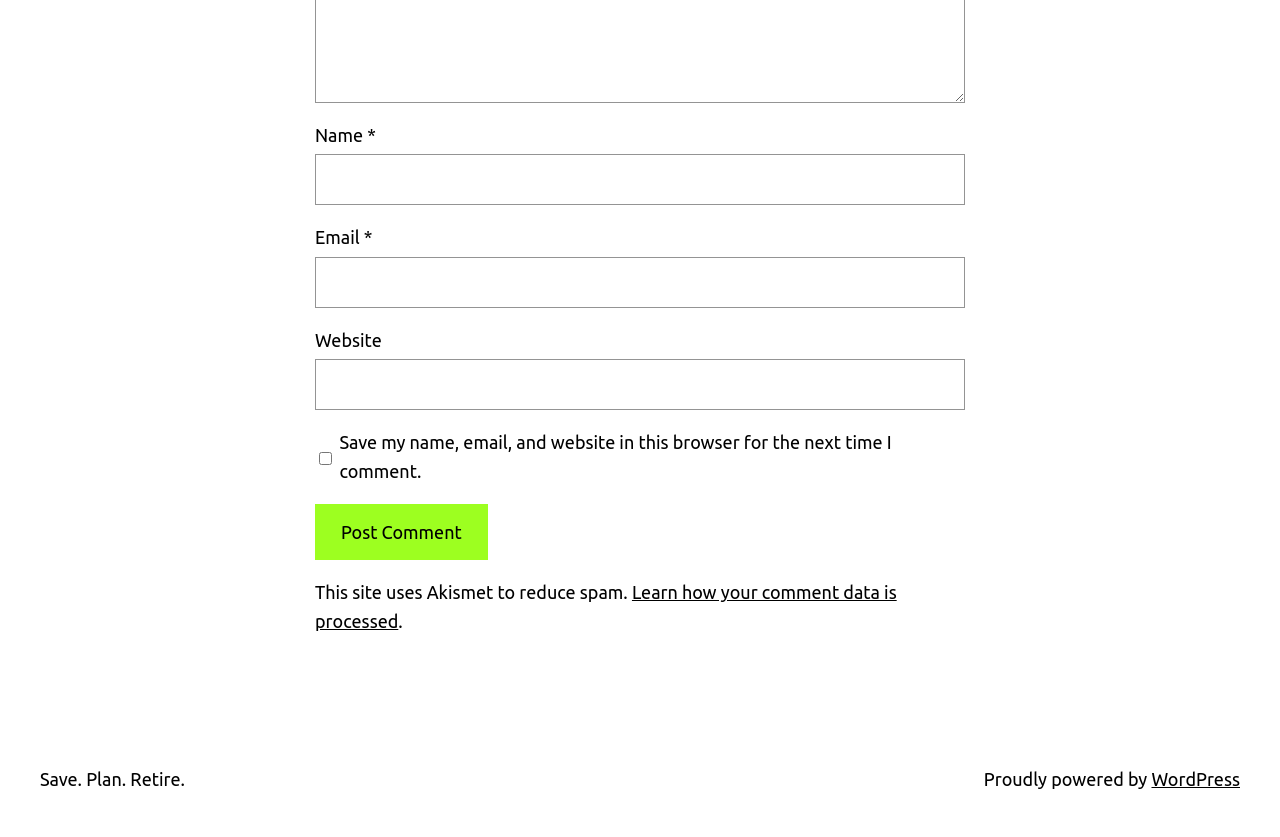Determine the bounding box coordinates of the target area to click to execute the following instruction: "Learn how your comment data is processed."

[0.246, 0.696, 0.701, 0.754]